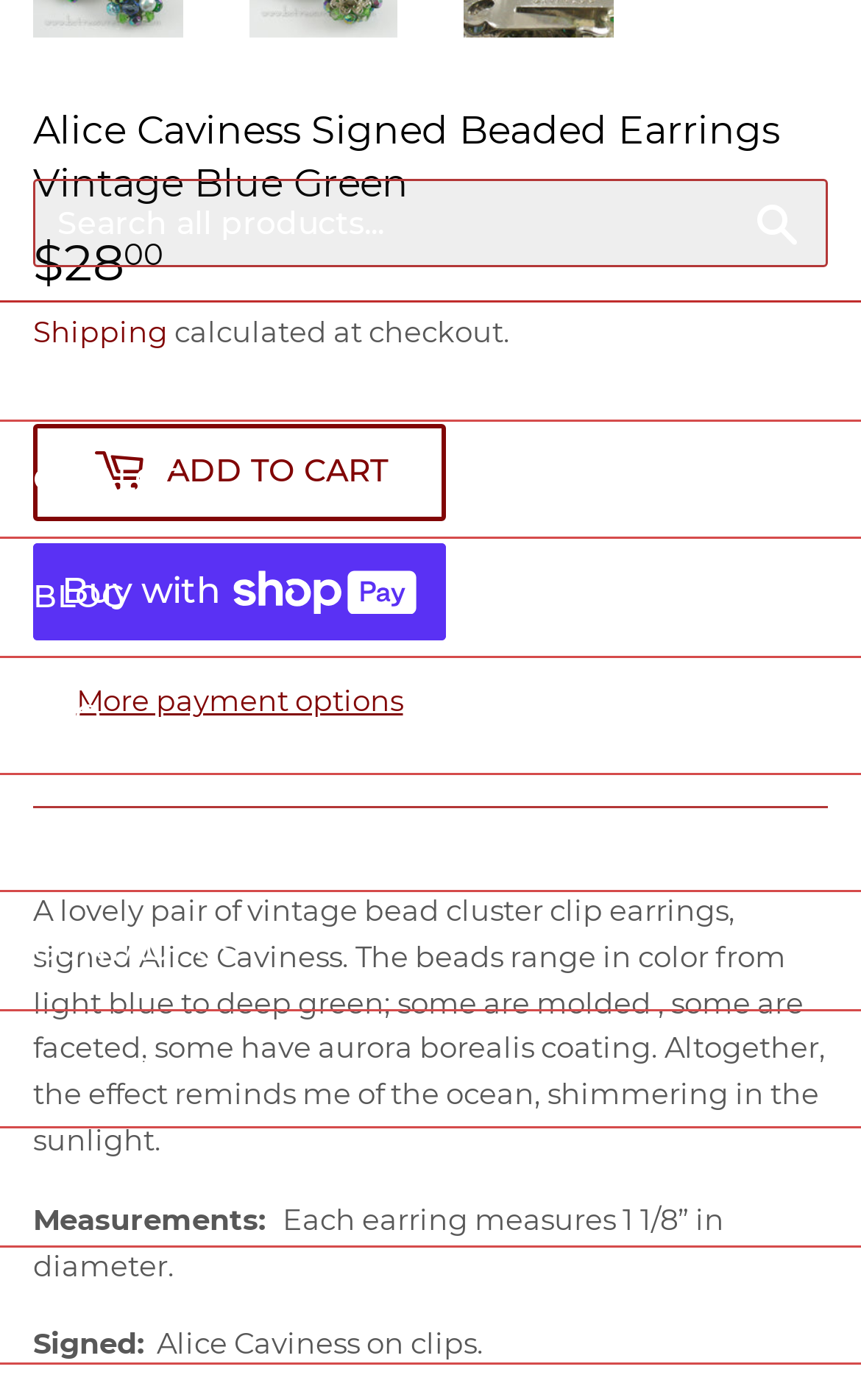Please identify the bounding box coordinates of the clickable area that will fulfill the following instruction: "Add to cart". The coordinates should be in the format of four float numbers between 0 and 1, i.e., [left, top, right, bottom].

[0.038, 0.303, 0.518, 0.372]